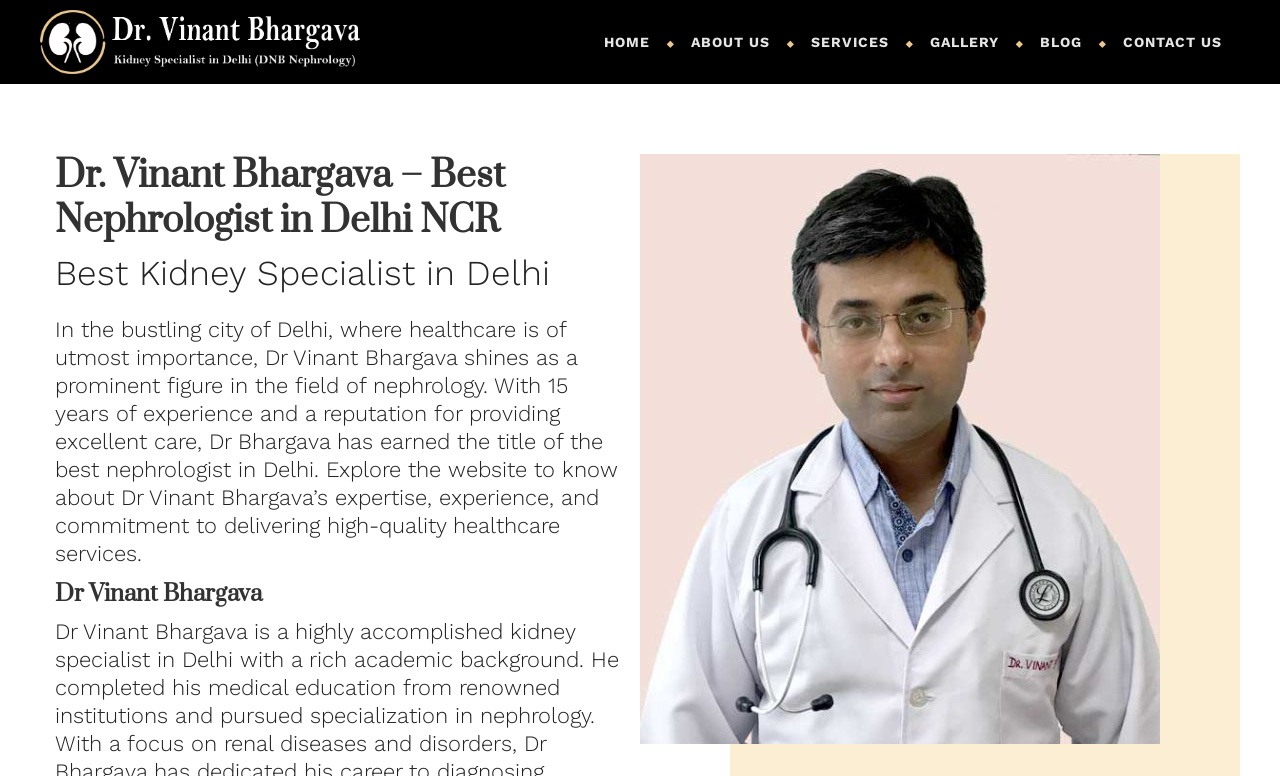Write an elaborate caption that captures the essence of the webpage.

The webpage is about Dr. Vinant Bhargava, a renowned nephrologist in Delhi, offering expert kidney care and treatment. At the top-left corner, there is a link to Dr. Vinant Bhargava's profile, accompanied by a small image of him. 

On the top-right side, there is a navigation menu with six links: HOME, ABOUT US, SERVICES, GALLERY, BLOG, and CONTACT US, arranged horizontally in a row. 

Below the navigation menu, there is a large image of Dr. Vinant Bhargava, taking up most of the width of the page. 

Above the image, there is a heading that reads "Dr. Vinant Bhargava – Best Nephrologist in Delhi NCR". Below the heading, there is a subtitle "Best Kidney Specialist in Delhi". 

A paragraph of text follows, describing Dr. Vinant Bhargava's experience and reputation in the field of nephrology. The text is divided into several lines, making it easy to read. 

Further down, there is another heading "Dr Vinant Bhargava", which seems to be a section title or a subheading.